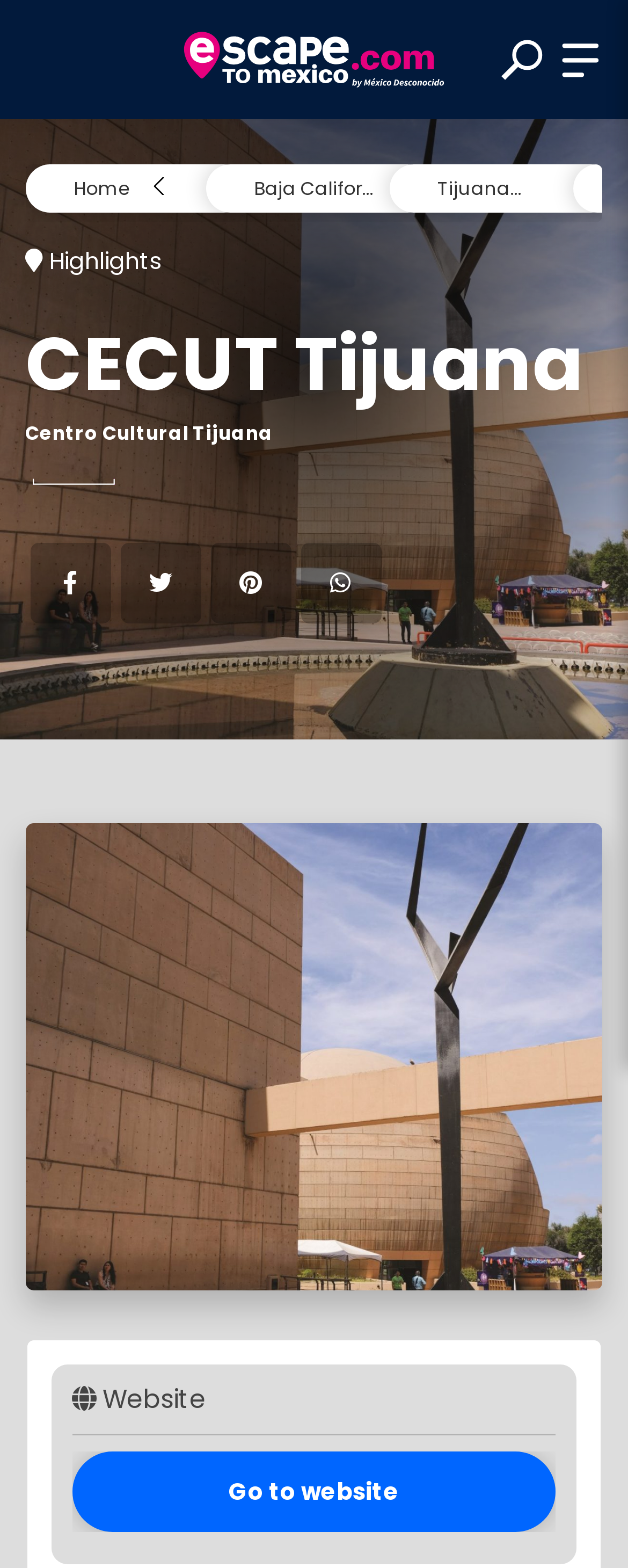Identify the bounding box coordinates of the region that should be clicked to execute the following instruction: "Go to website".

[0.115, 0.926, 0.885, 0.977]